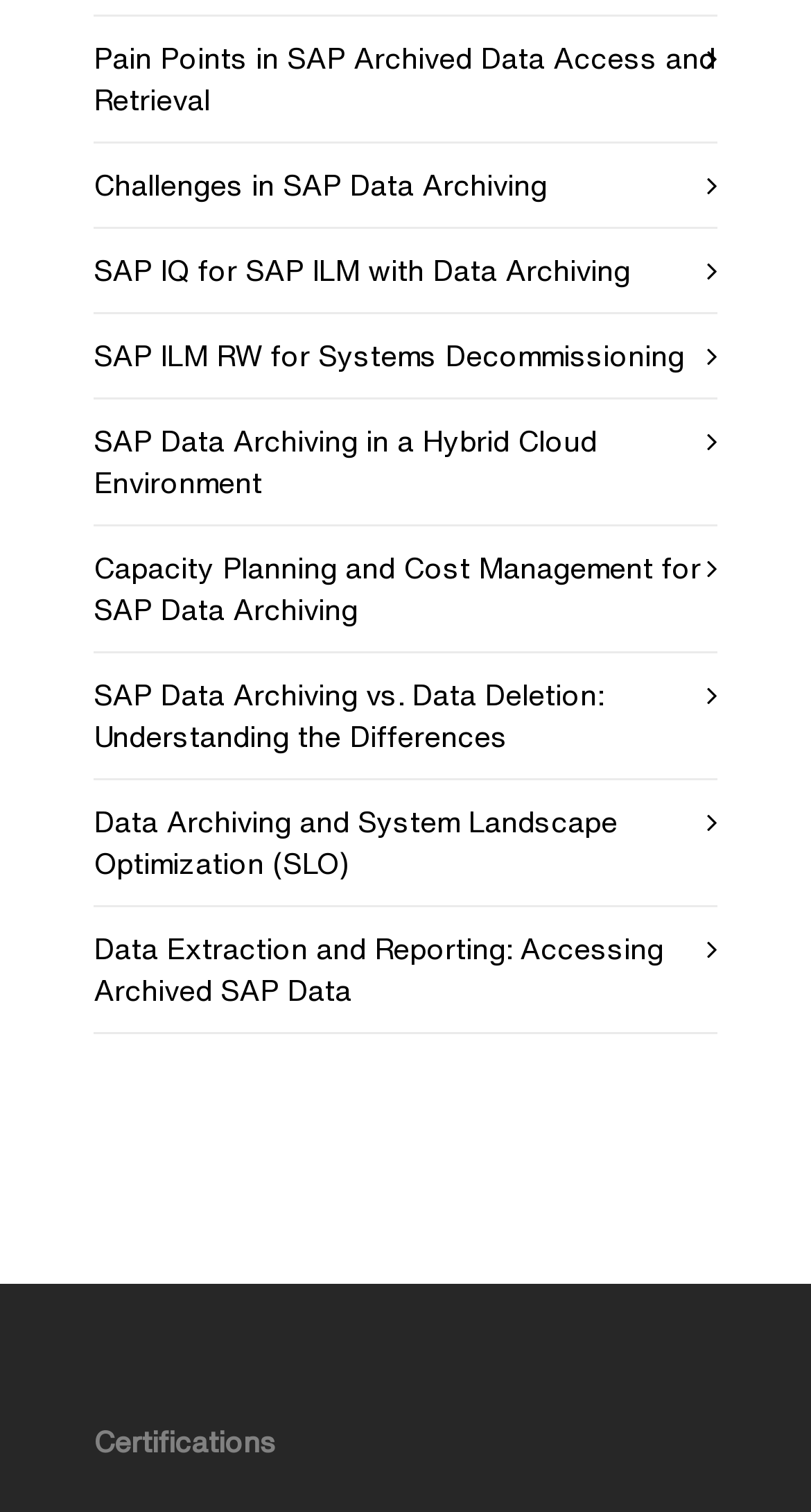Respond to the question below with a single word or phrase:
How many links are there on the webpage?

9